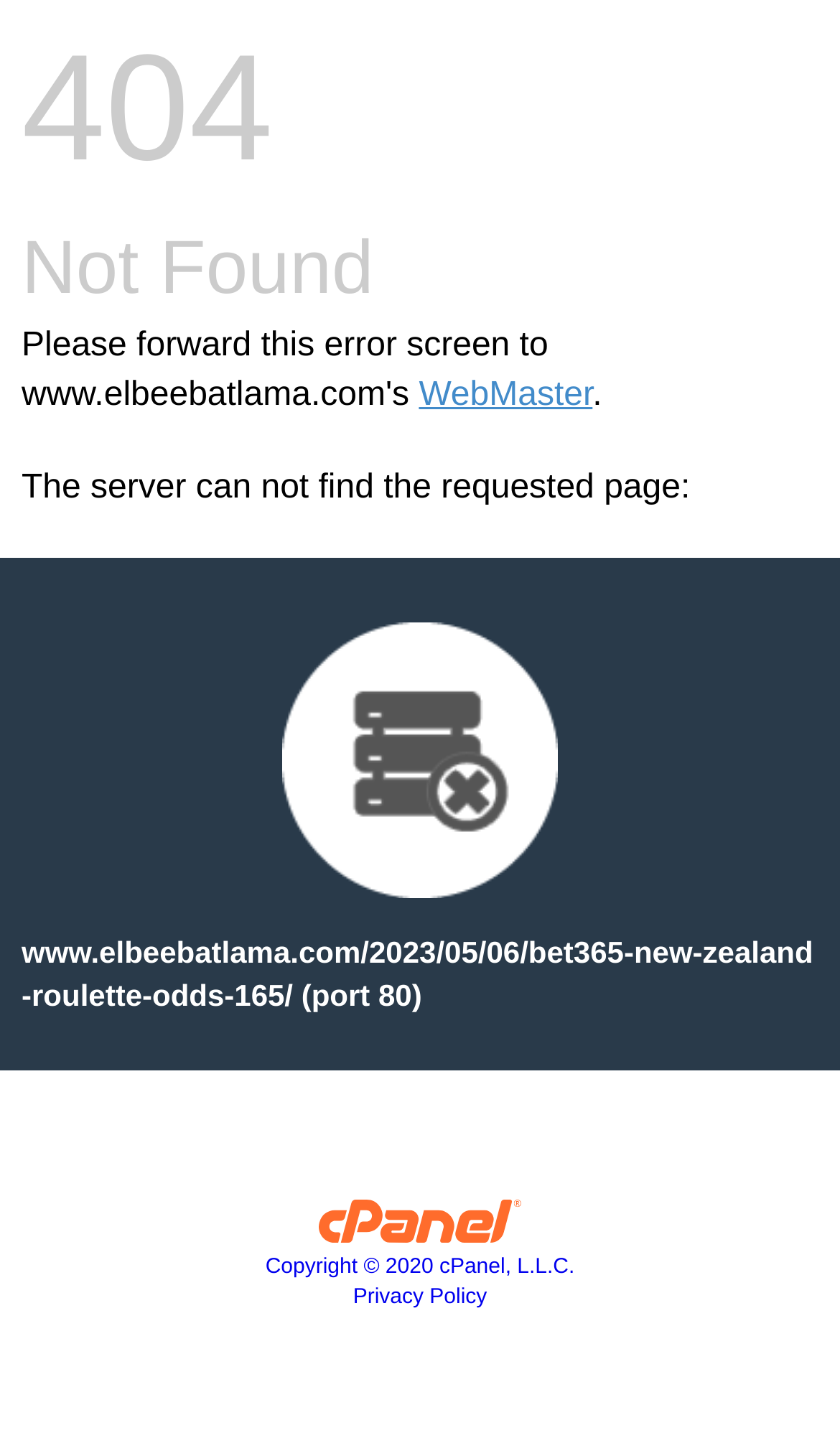What company is the copyright holder?
Give a one-word or short-phrase answer derived from the screenshot.

cPanel, L.L.C.